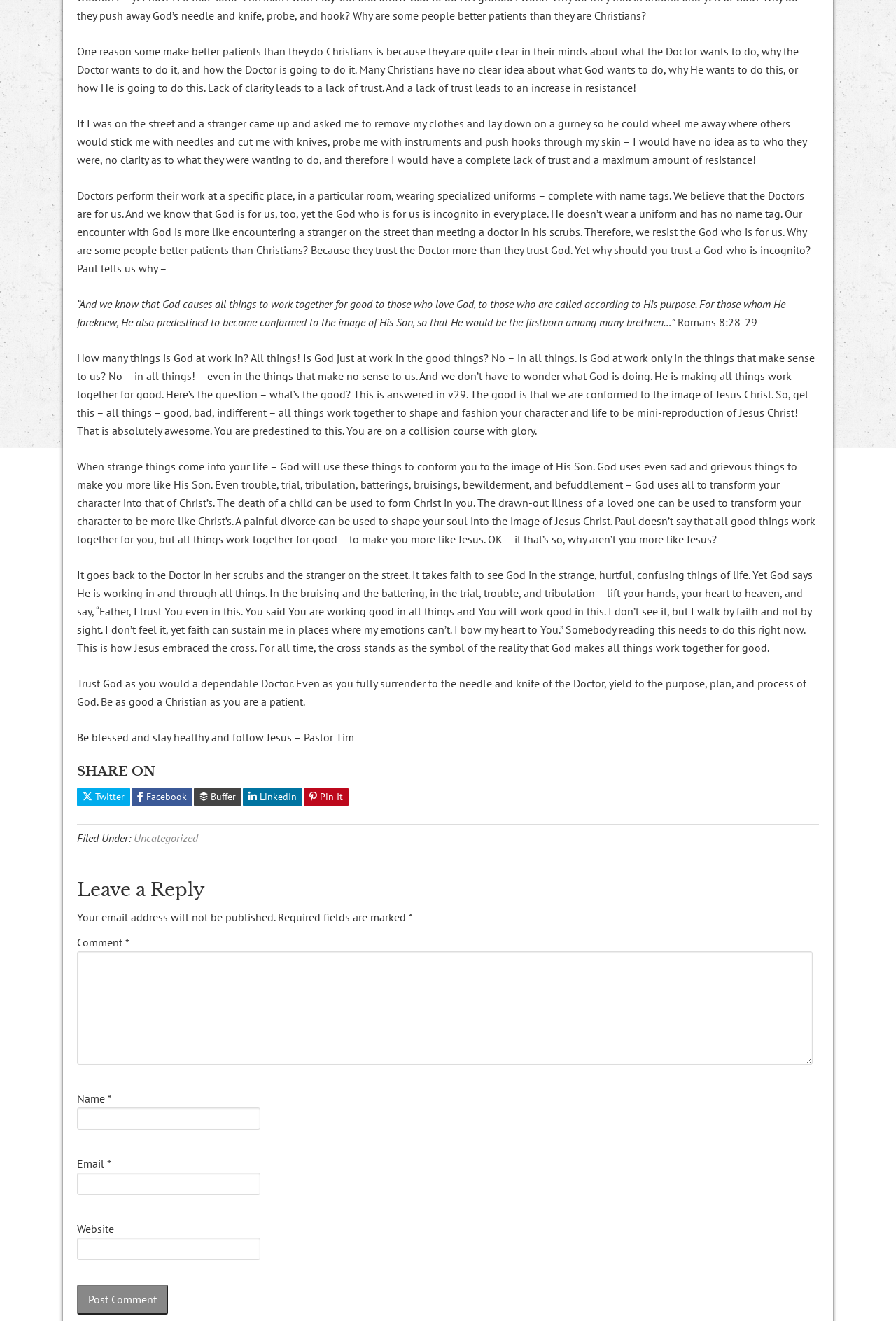Using the webpage screenshot, locate the HTML element that fits the following description and provide its bounding box: "parent_node: Email * aria-describedby="email-notes" name="email"".

[0.086, 0.888, 0.291, 0.905]